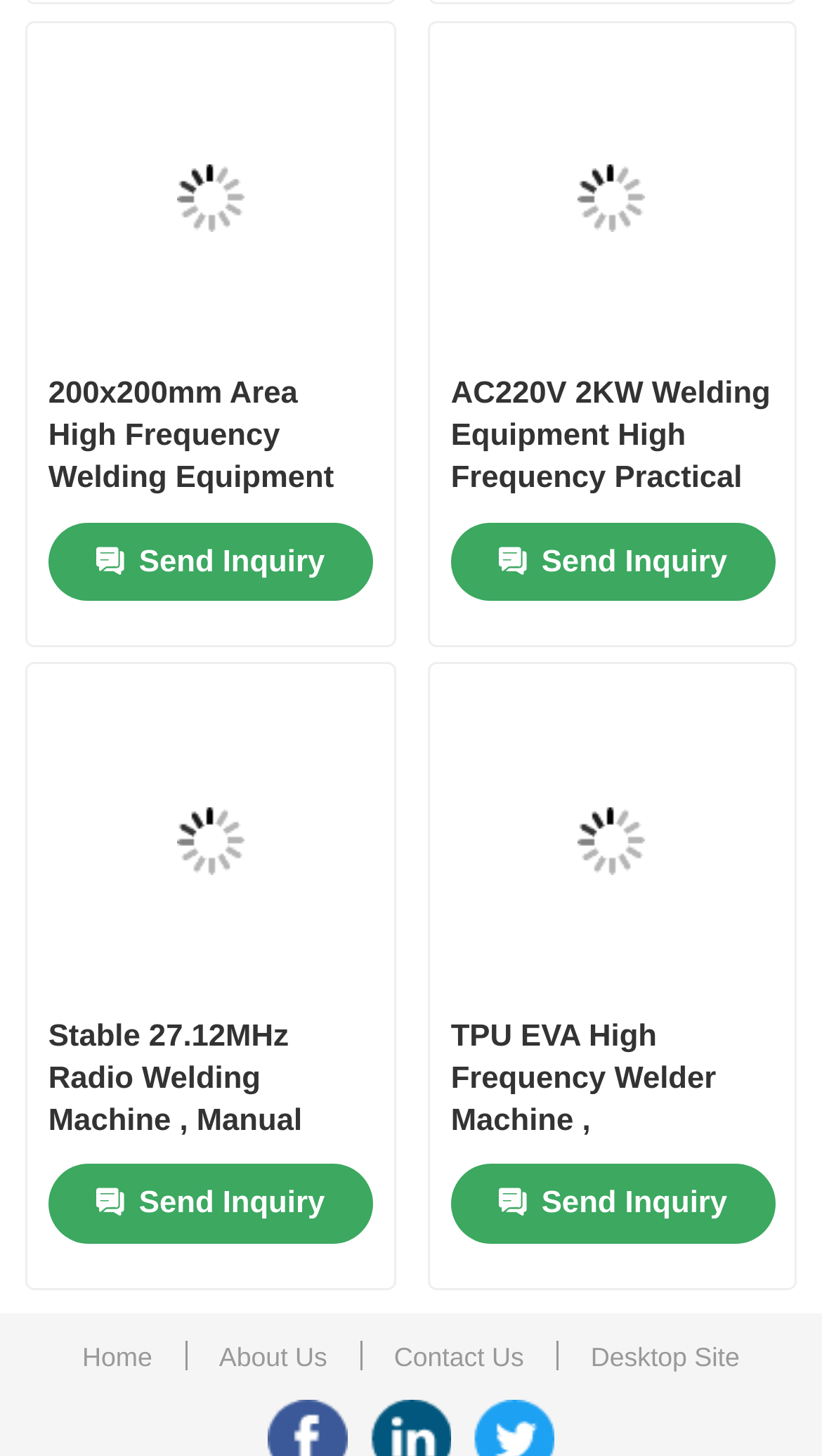Please answer the following question using a single word or phrase: 
What is the last link on the bottom navigation bar?

Desktop Site